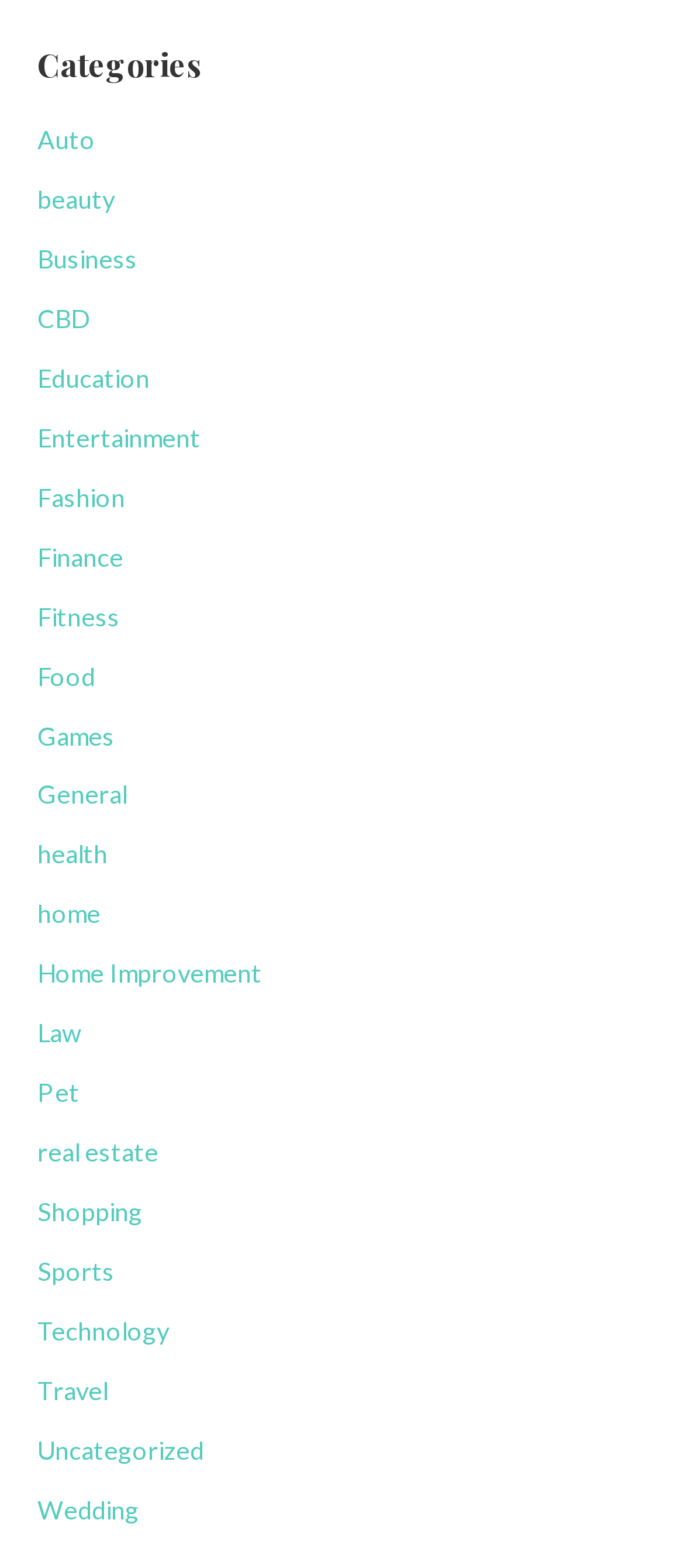Determine the bounding box coordinates of the clickable element to complete this instruction: "Explore the 'Technology' link". Provide the coordinates in the format of four float numbers between 0 and 1, [left, top, right, bottom].

[0.055, 0.839, 0.247, 0.858]